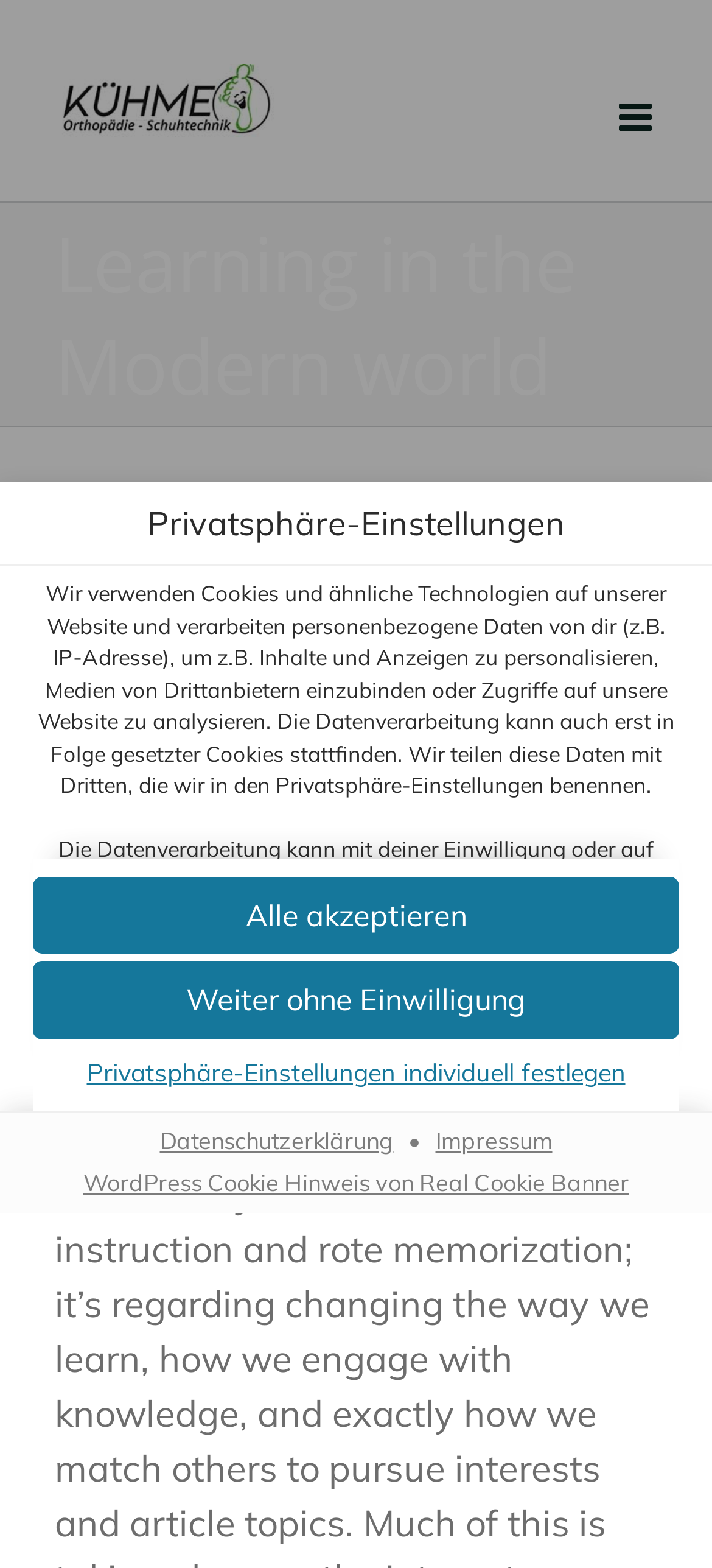Offer an in-depth caption of the entire webpage.

This webpage is titled "Learning in the Modern world – Kühme Schuhtechnik". At the top, there is a modal dialog box for "Privatsphäre-Einstellungen" (Privacy Settings) that occupies most of the screen. Within this dialog, there is a heading "Privatsphäre-Einstellungen" and a link "Zu Einwilligungsoptionen springen" (Jump to consent options) at the top left corner.

Below the heading, there are two blocks of static text that explain how the website uses cookies and processes personal data. The first block of text describes the purpose of data processing, while the second block explains the user's rights regarding data processing.

To the right of the second block of text, there is a link "Datenschutzerklärung" (Privacy Policy). Further down, there is a message stating that users under 16 years old are not allowed to consent to the service and must ask their parents or guardians for permission.

Below this message, there are two more blocks of static text. The first one mentions Matomo (a statistics tool) and the second one explains that it is loaded based on a legitimate interest.

At the bottom of the dialog box, there are three buttons: "Alle akzeptieren" (Accept all), "Weiter ohne Einwilligung" (Continue without consent), and "Privatsphäre-Einstellungen individuell festlegen" (Set privacy settings individually). To the right of these buttons, there are three links: "Datenschutzerklärung", "Impressum" (Imprint), and "WordPress Cookie Hinweis von Real Cookie Banner" (WordPress Cookie Notice from Real Cookie Banner).